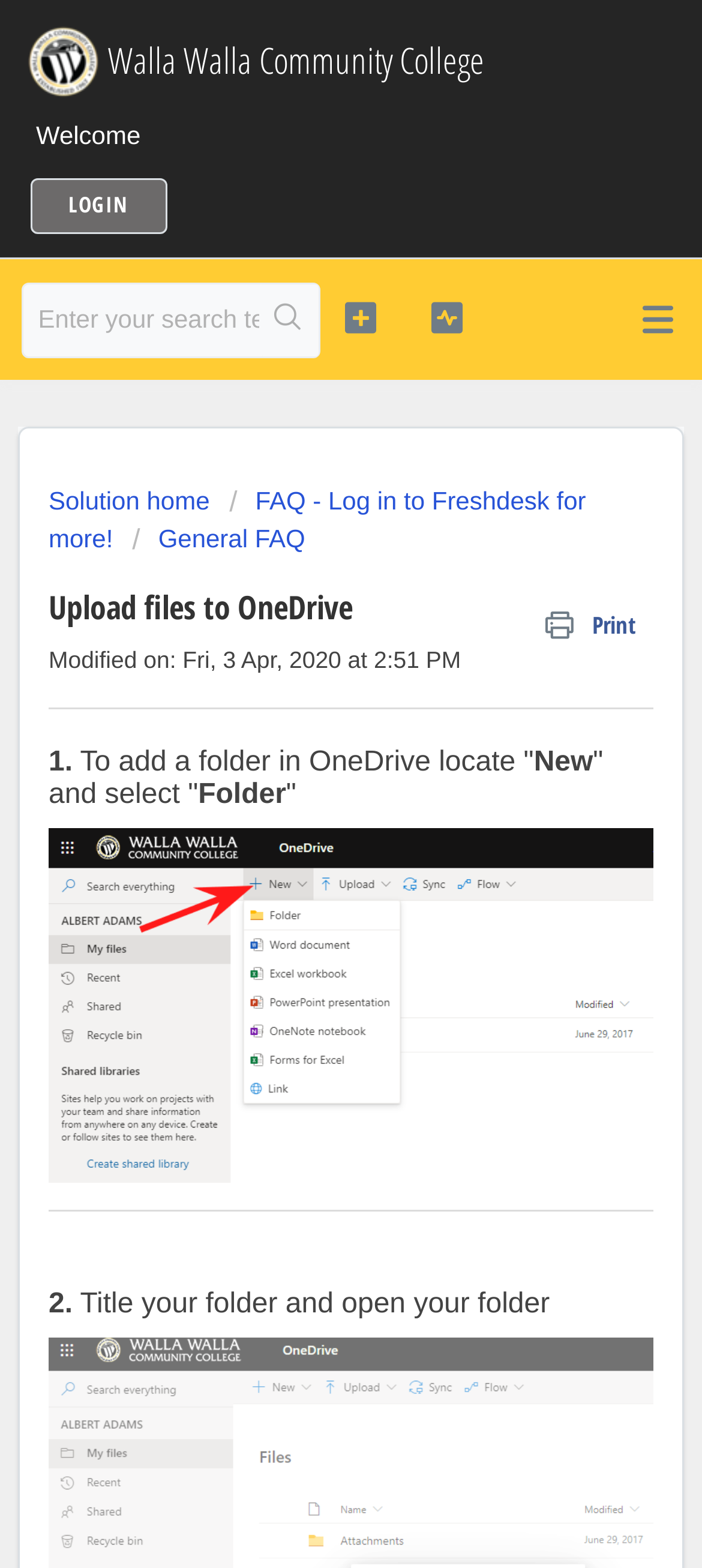Identify the bounding box coordinates of the section to be clicked to complete the task described by the following instruction: "Read the privacy policy". The coordinates should be four float numbers between 0 and 1, formatted as [left, top, right, bottom].

None